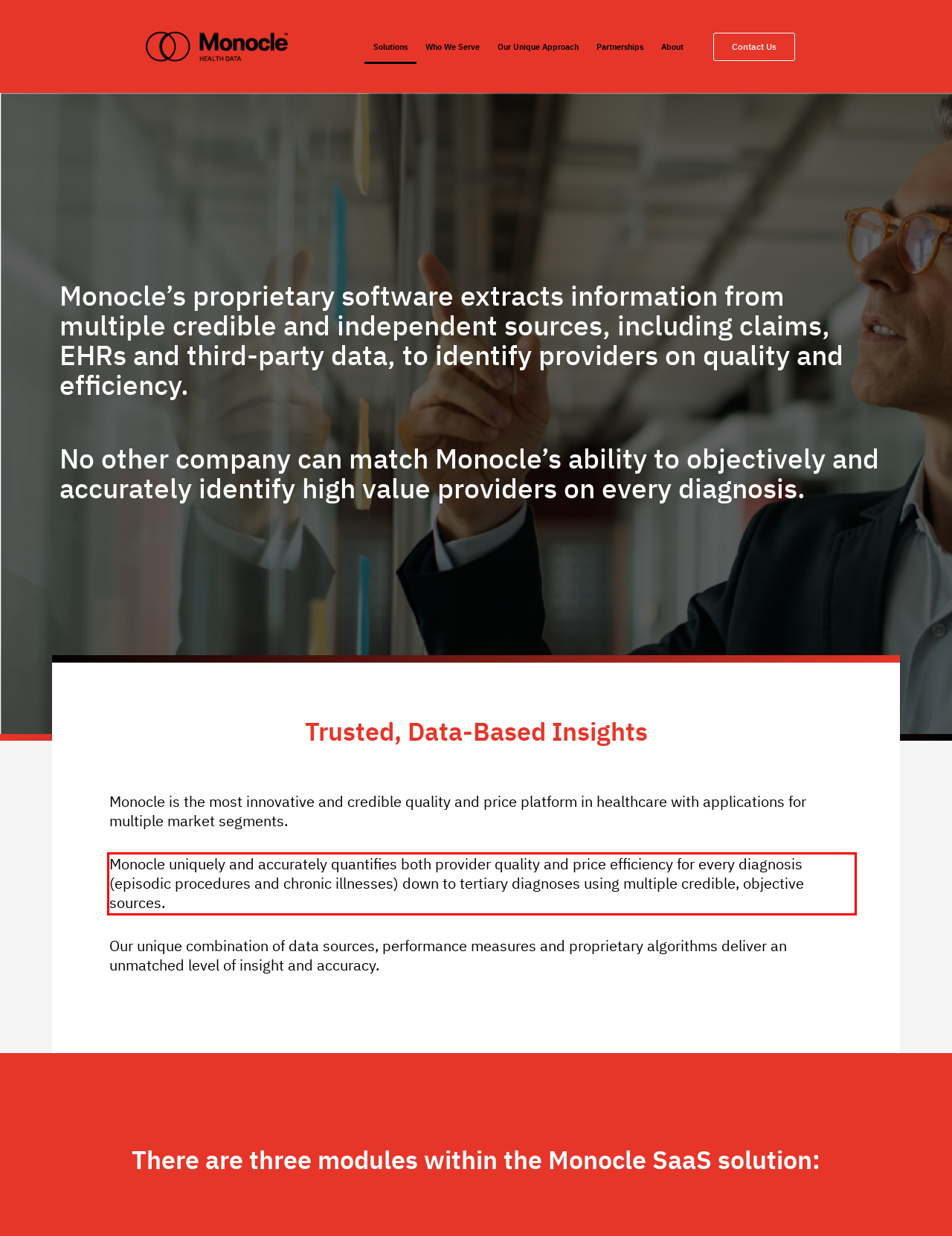Please identify and extract the text from the UI element that is surrounded by a red bounding box in the provided webpage screenshot.

Monocle uniquely and accurately quantifies both provider quality and price efficiency for every diagnosis (episodic procedures and chronic illnesses) down to tertiary diagnoses using multiple credible, objective sources.